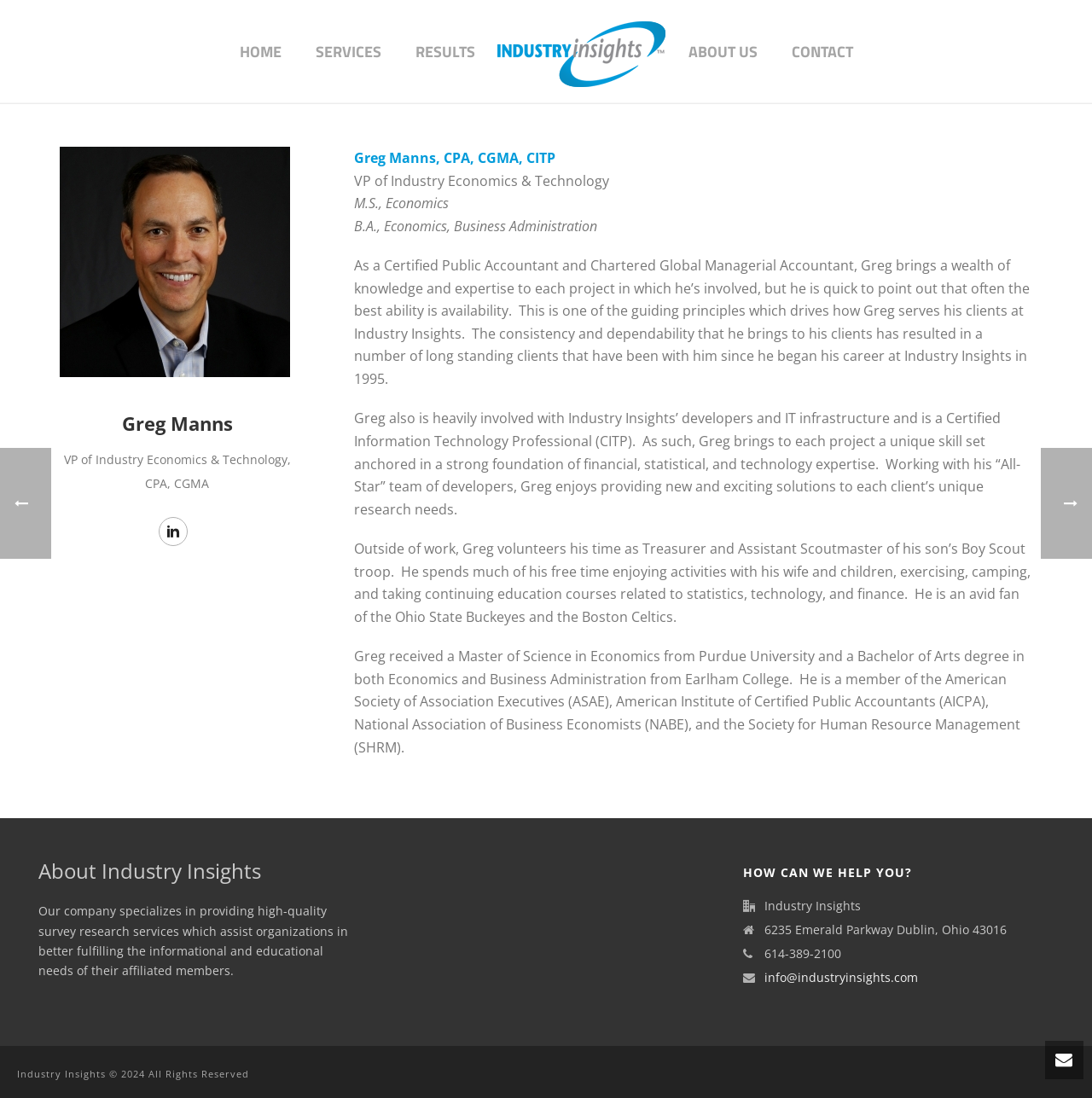Look at the image and give a detailed response to the following question: What is the company name?

I found this information by looking at the text 'Industry Insights' which is located at the top of the webpage and also appears in the 'About Industry Insights' section.